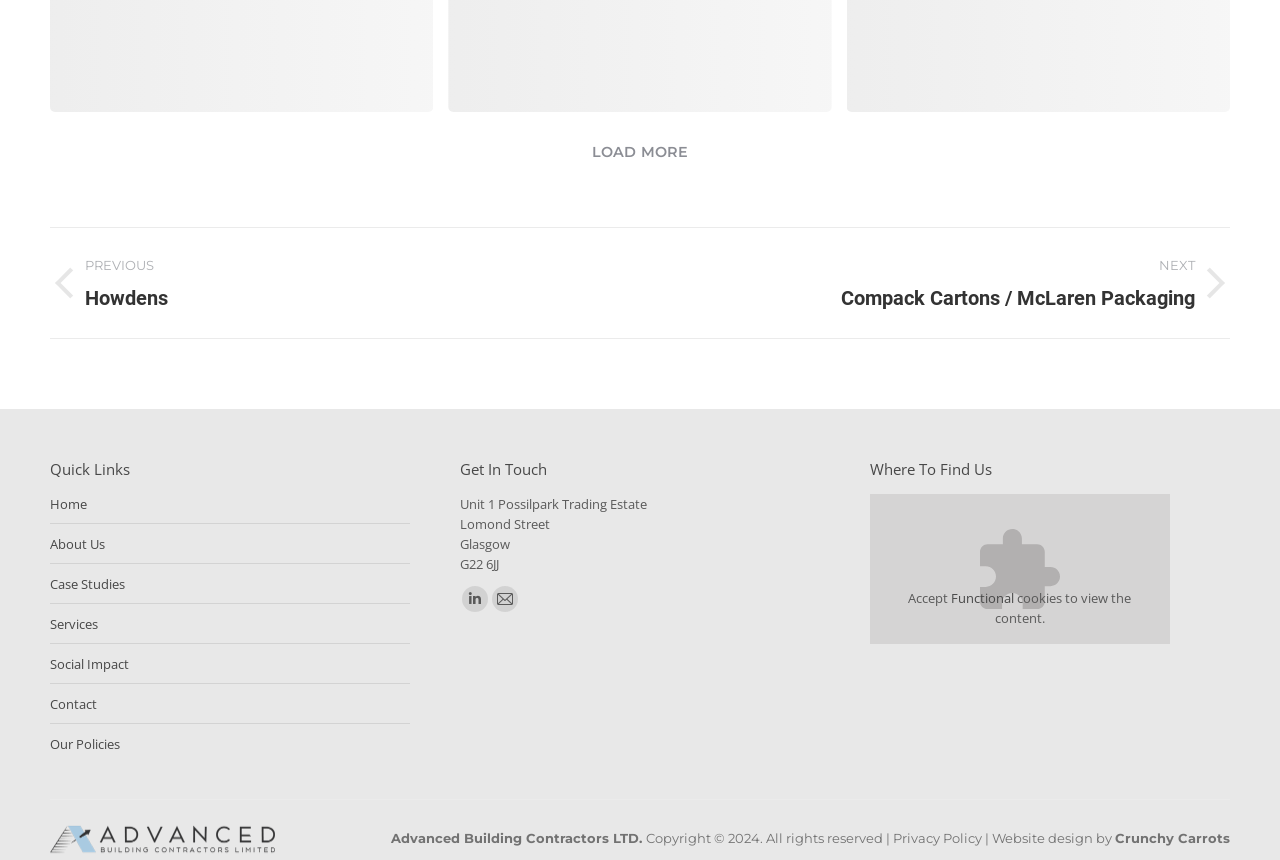Please determine the bounding box coordinates of the clickable area required to carry out the following instruction: "Click on the 'Home' link". The coordinates must be four float numbers between 0 and 1, represented as [left, top, right, bottom].

[0.039, 0.575, 0.068, 0.598]